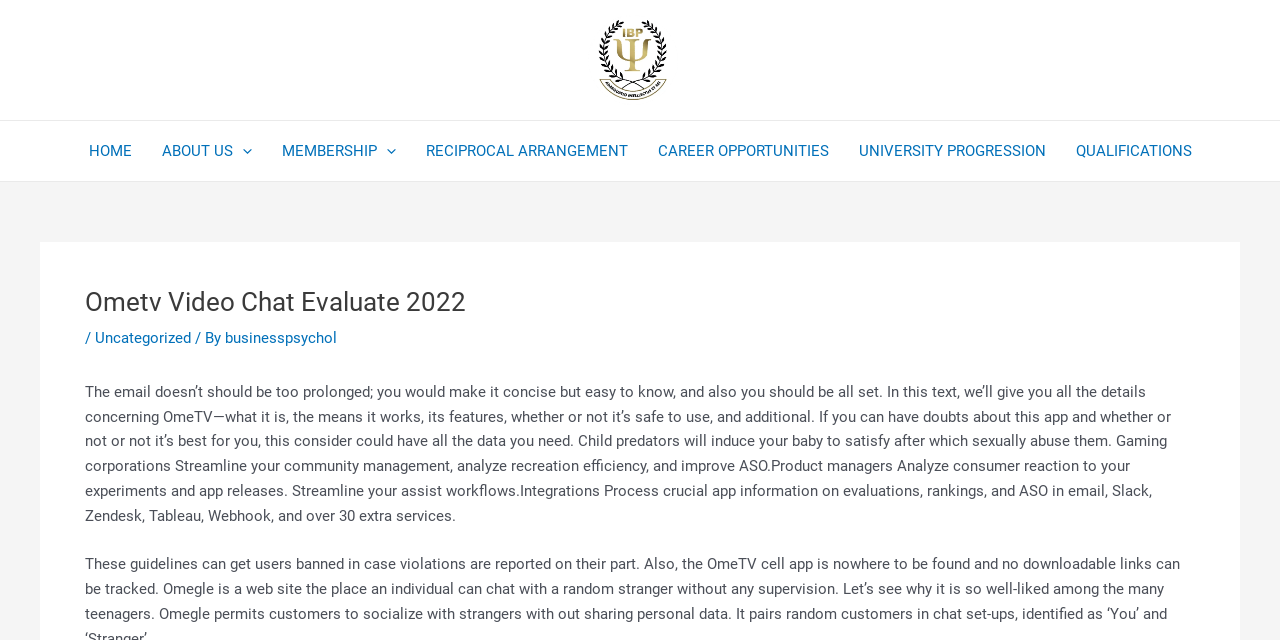Find the UI element described as: "parent_node: MEMBERSHIP aria-label="Menu Toggle"" and predict its bounding box coordinates. Ensure the coordinates are four float numbers between 0 and 1, [left, top, right, bottom].

[0.294, 0.189, 0.309, 0.283]